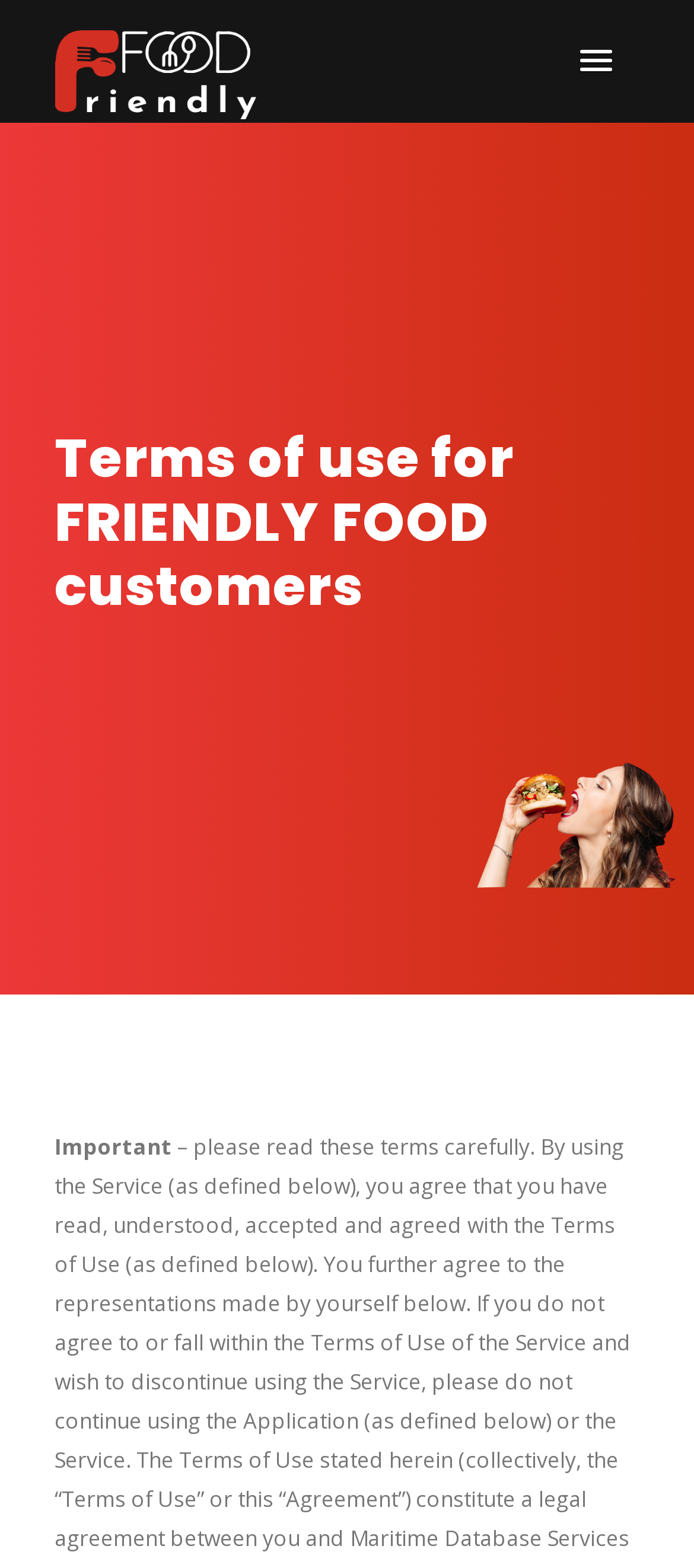Please give a succinct answer to the question in one word or phrase:
What is the title of the section below the image?

Terms of use for FRIENDLY FOOD customers